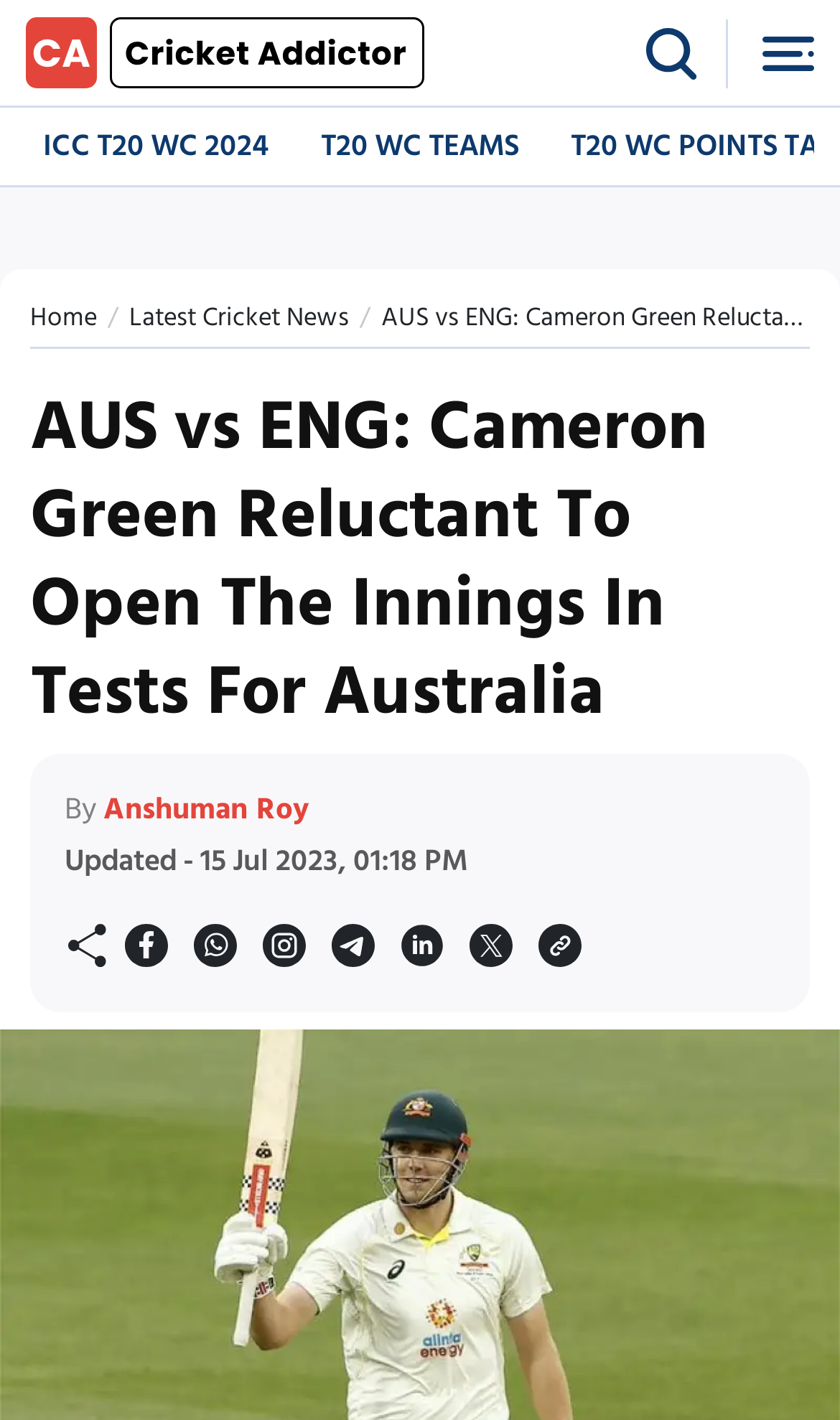Provide a one-word or short-phrase answer to the question:
Who is the author of the article?

Anshuman Roy